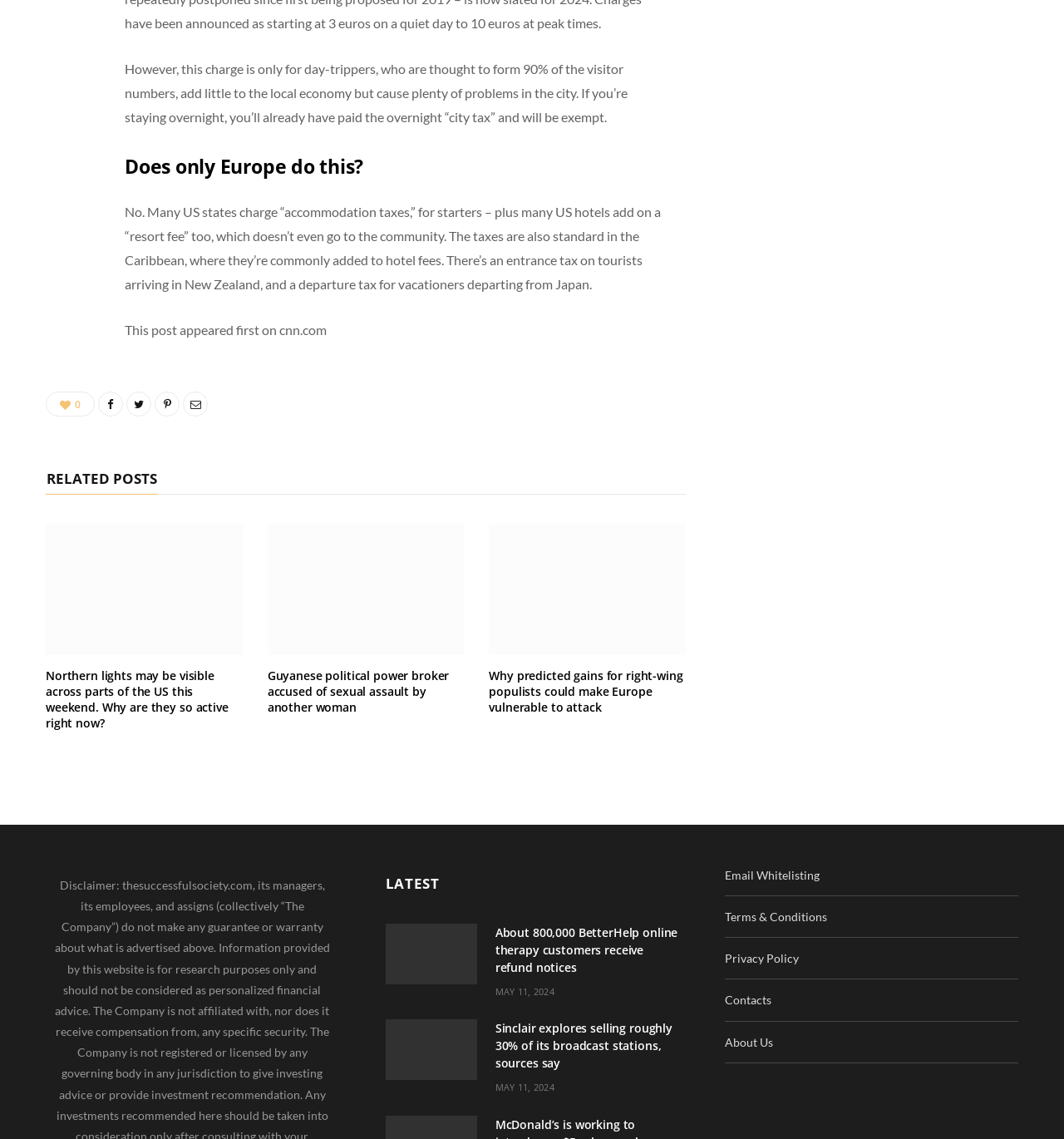Specify the bounding box coordinates of the area to click in order to follow the given instruction: "Click on the WHAT'S ON link."

None